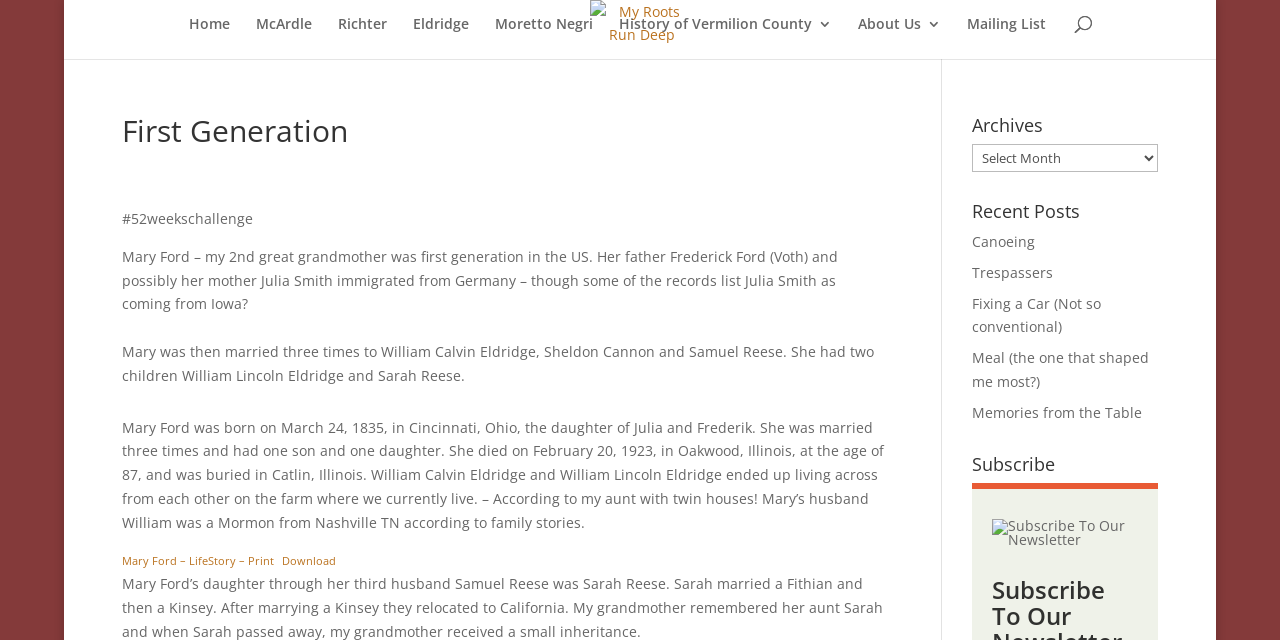Given the element description "McArdle" in the screenshot, predict the bounding box coordinates of that UI element.

[0.2, 0.026, 0.244, 0.092]